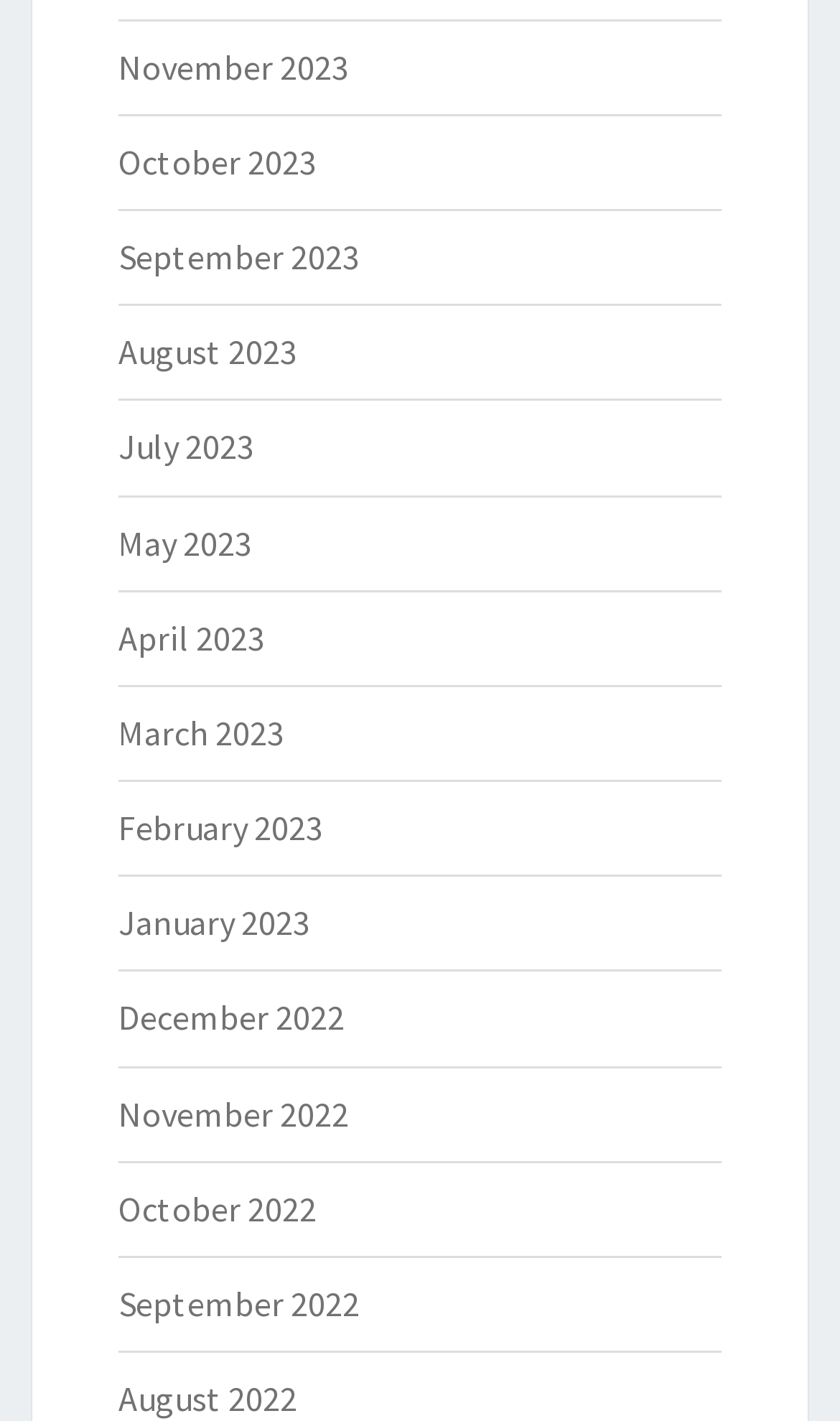Provide a one-word or short-phrase answer to the question:
What is the most recent month listed?

November 2023